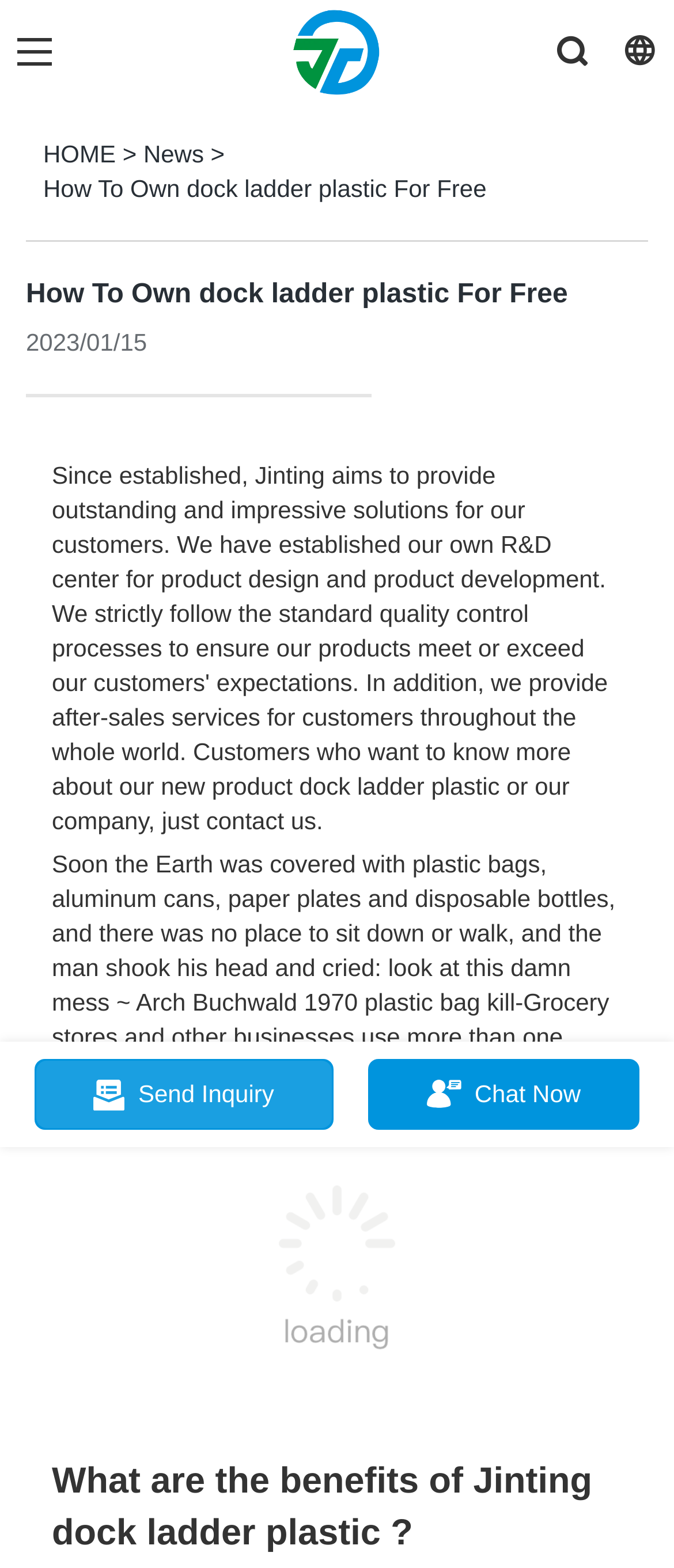Identify the bounding box coordinates for the UI element that matches this description: "name="s" placeholder="Search …" title="Search for:"".

None